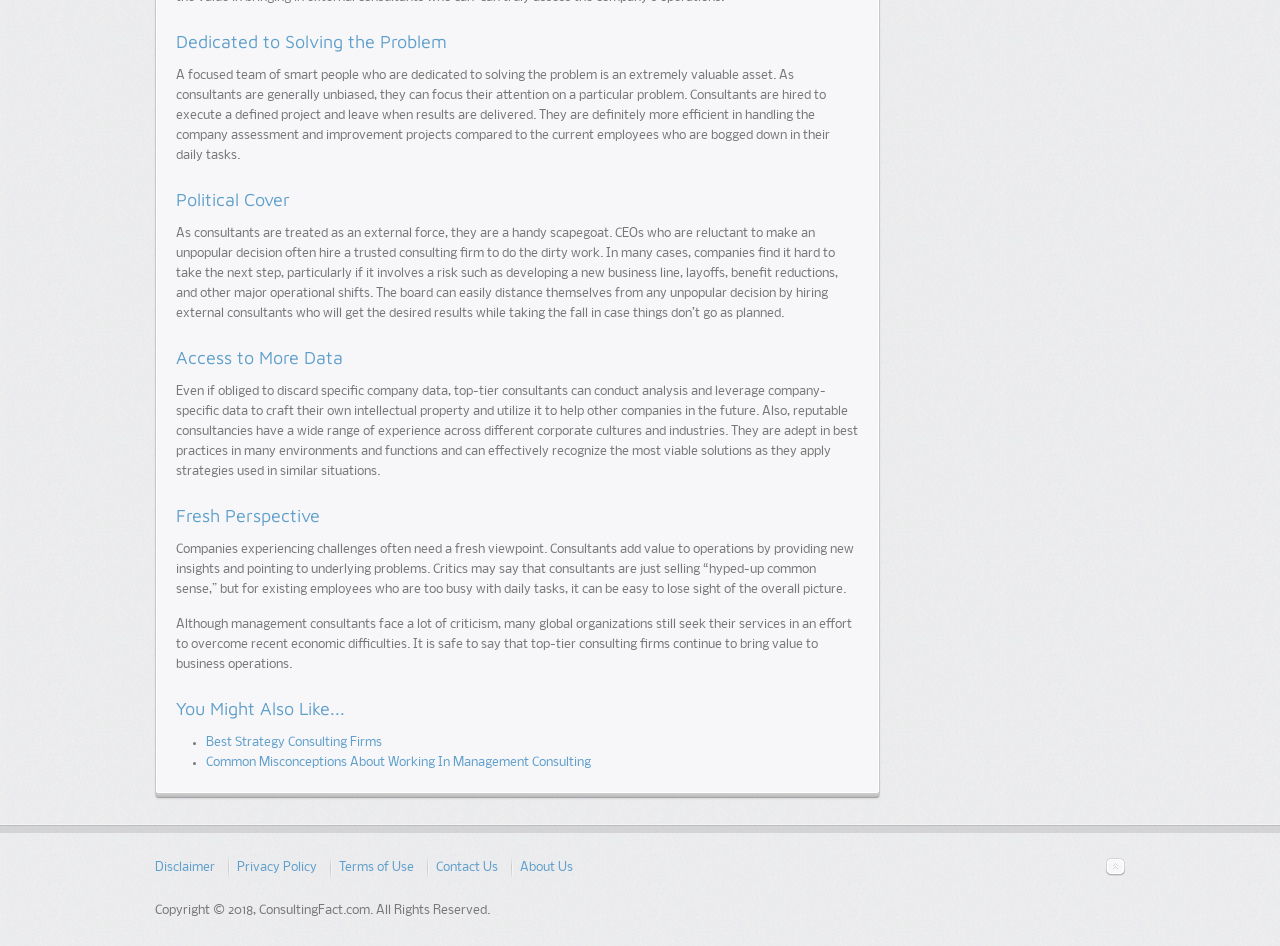Pinpoint the bounding box coordinates of the clickable element to carry out the following instruction: "Click on 'Best Strategy Consulting Firms'."

[0.161, 0.778, 0.298, 0.792]